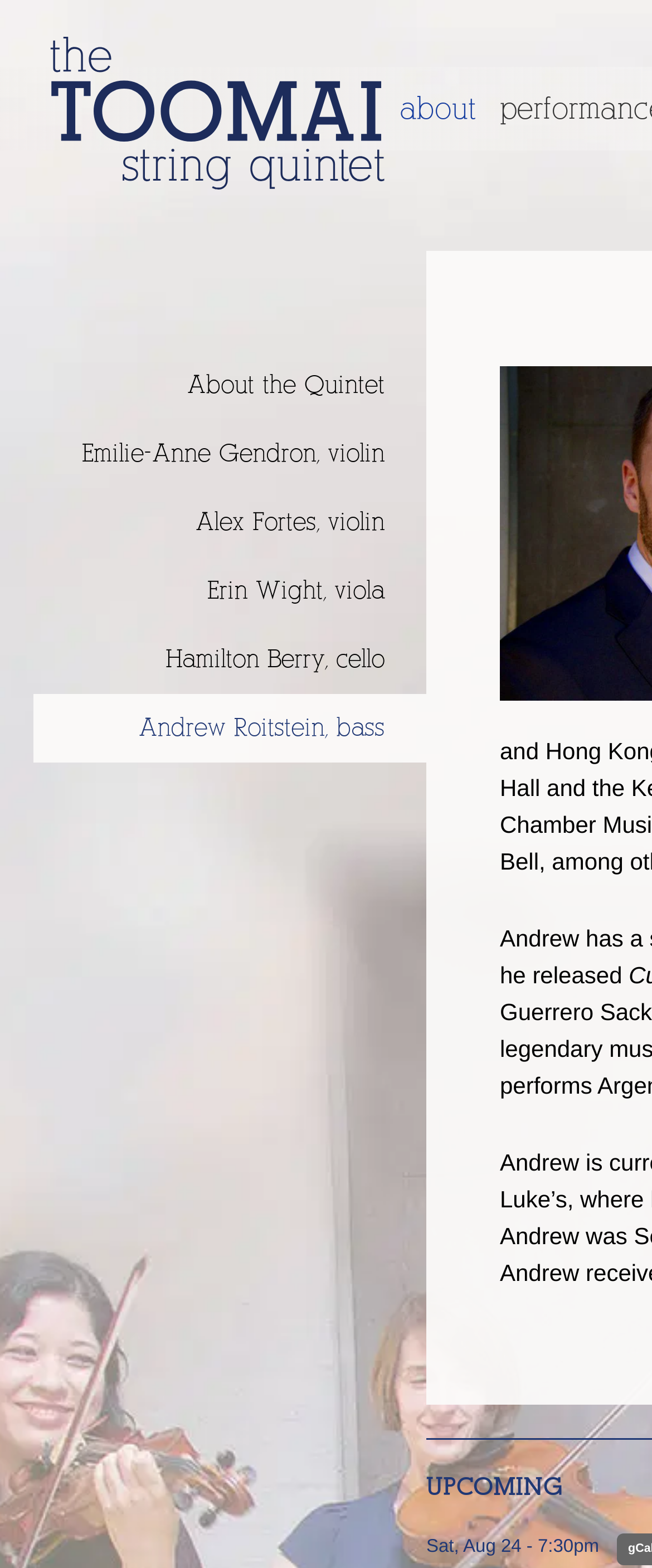From the screenshot, find the bounding box of the UI element matching this description: "About". Supply the bounding box coordinates in the form [left, top, right, bottom], each a float between 0 and 1.

[0.613, 0.059, 0.767, 0.08]